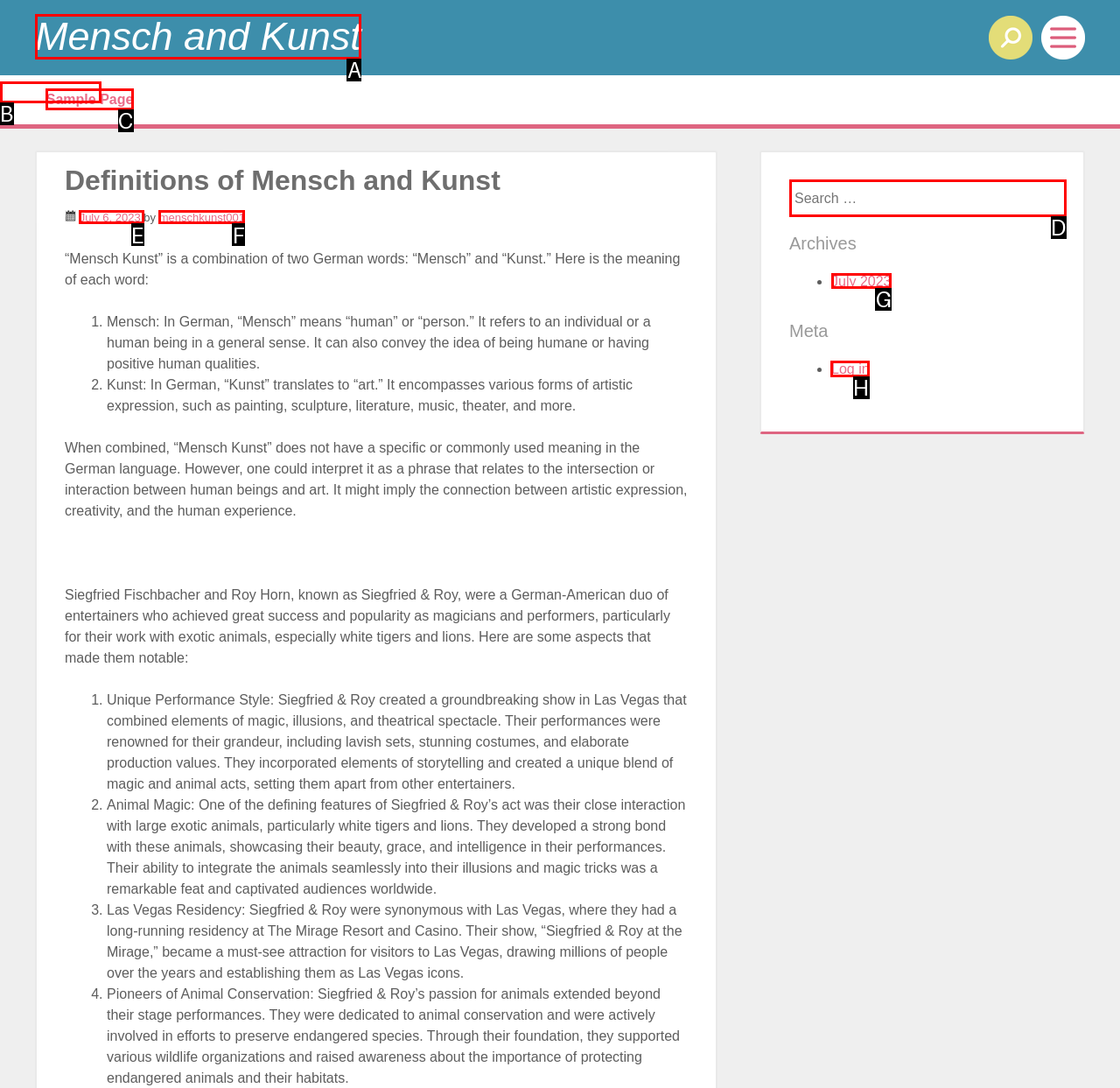Pick the option that should be clicked to perform the following task: Click the 'Log in' link
Answer with the letter of the selected option from the available choices.

H